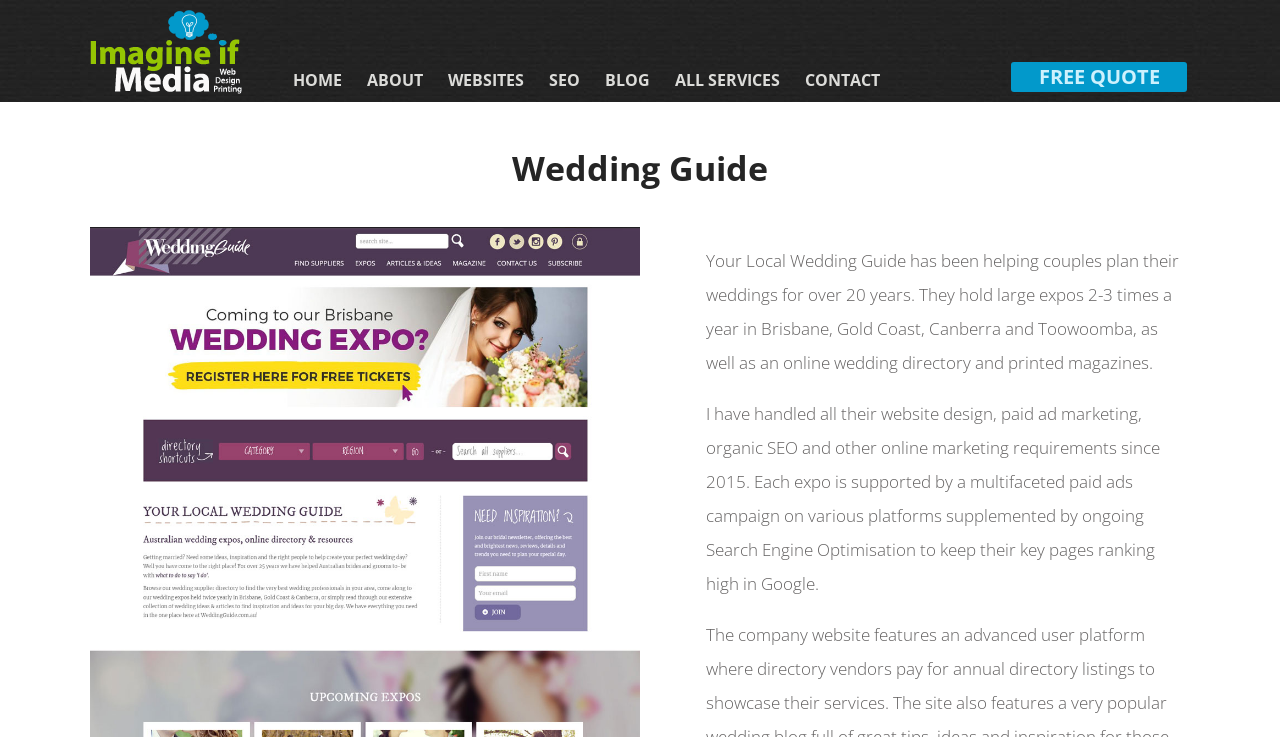Can you find the bounding box coordinates for the element that needs to be clicked to execute this instruction: "go to home page"? The coordinates should be given as four float numbers between 0 and 1, i.e., [left, top, right, bottom].

[0.225, 0.091, 0.271, 0.126]